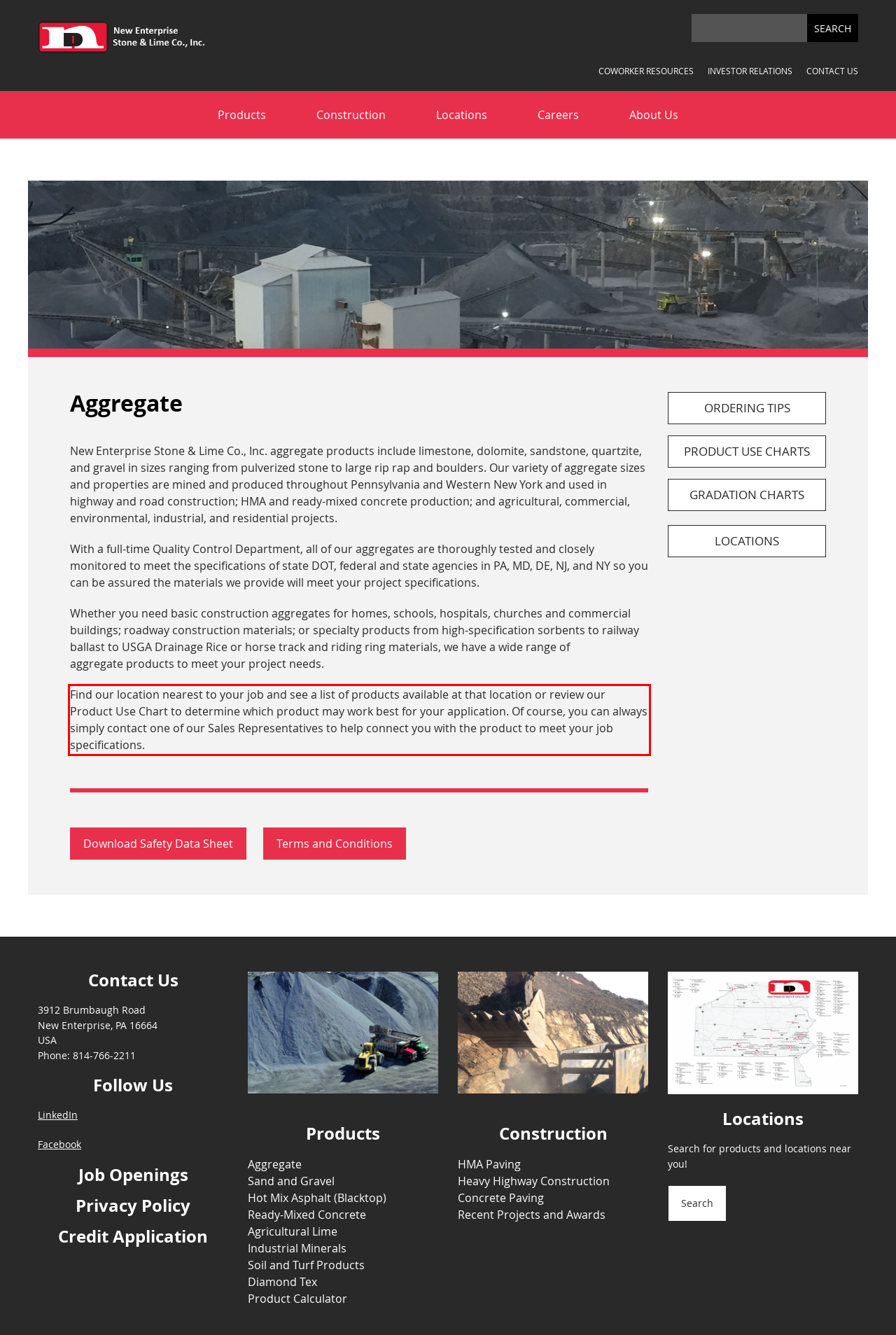You are given a screenshot with a red rectangle. Identify and extract the text within this red bounding box using OCR.

Find our location nearest to your job and see a list of products available at that location or review our Product Use Chart to determine which product may work best for your application. Of course, you can always simply contact one of our Sales Representatives to help connect you with the product to meet your job specifications.